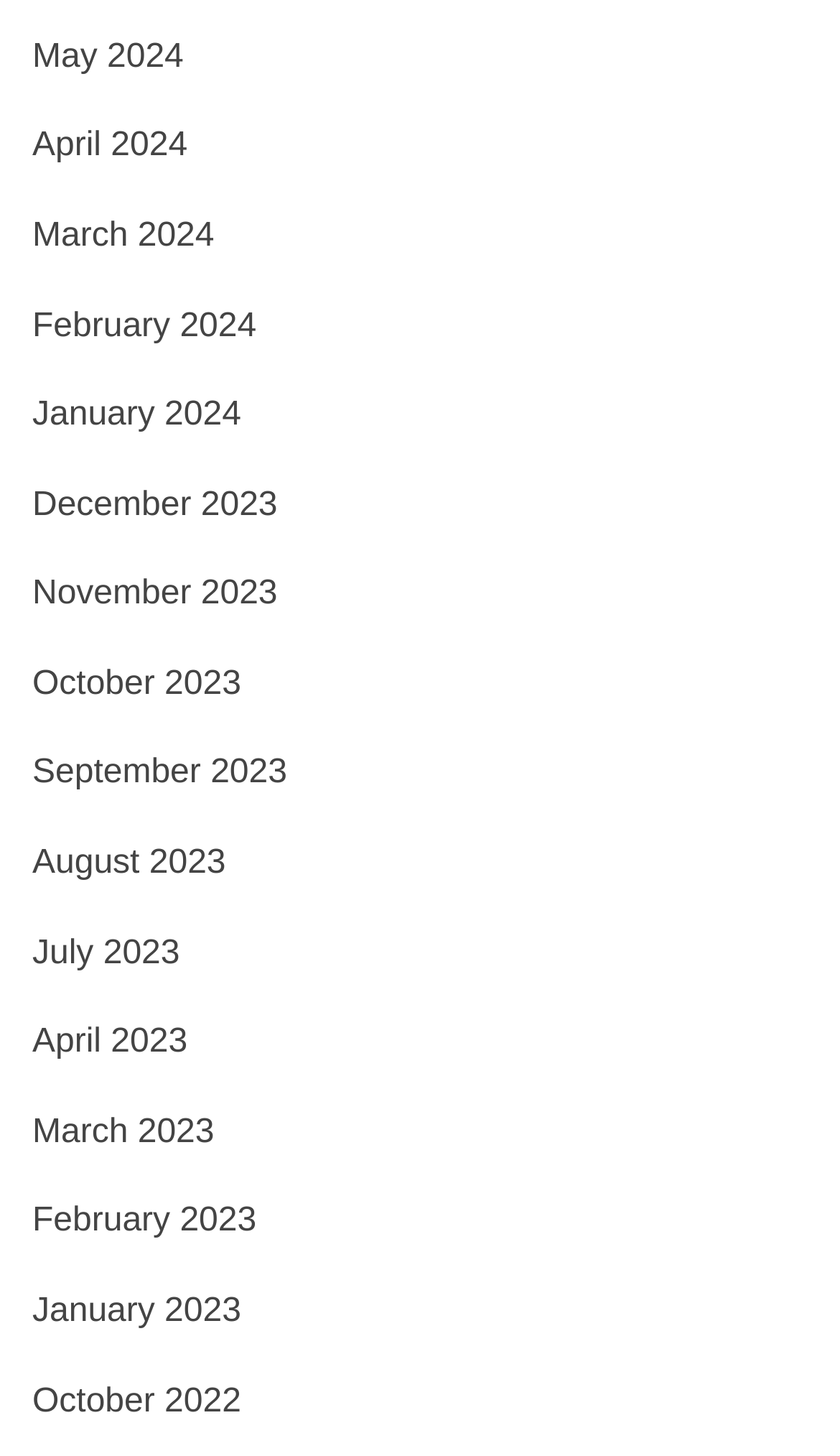How many months are available in 2024?
Examine the image and provide an in-depth answer to the question.

I counted the number of links with '2024' in their text and found that there are 5 months available in 2024, which are May, April, March, February, and January.